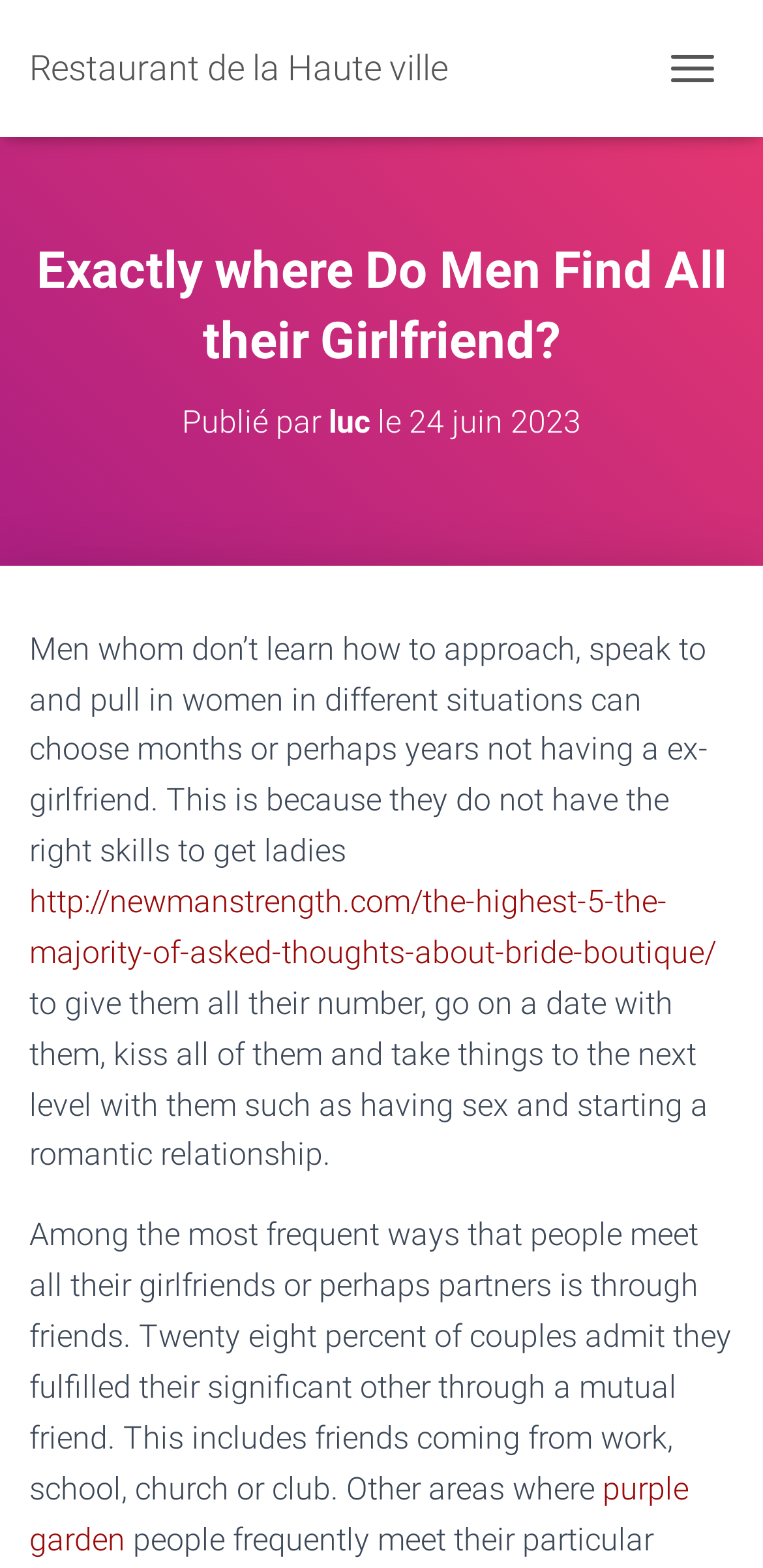What percentage of couples met through mutual friends?
Answer with a single word or short phrase according to what you see in the image.

Twenty eight percent